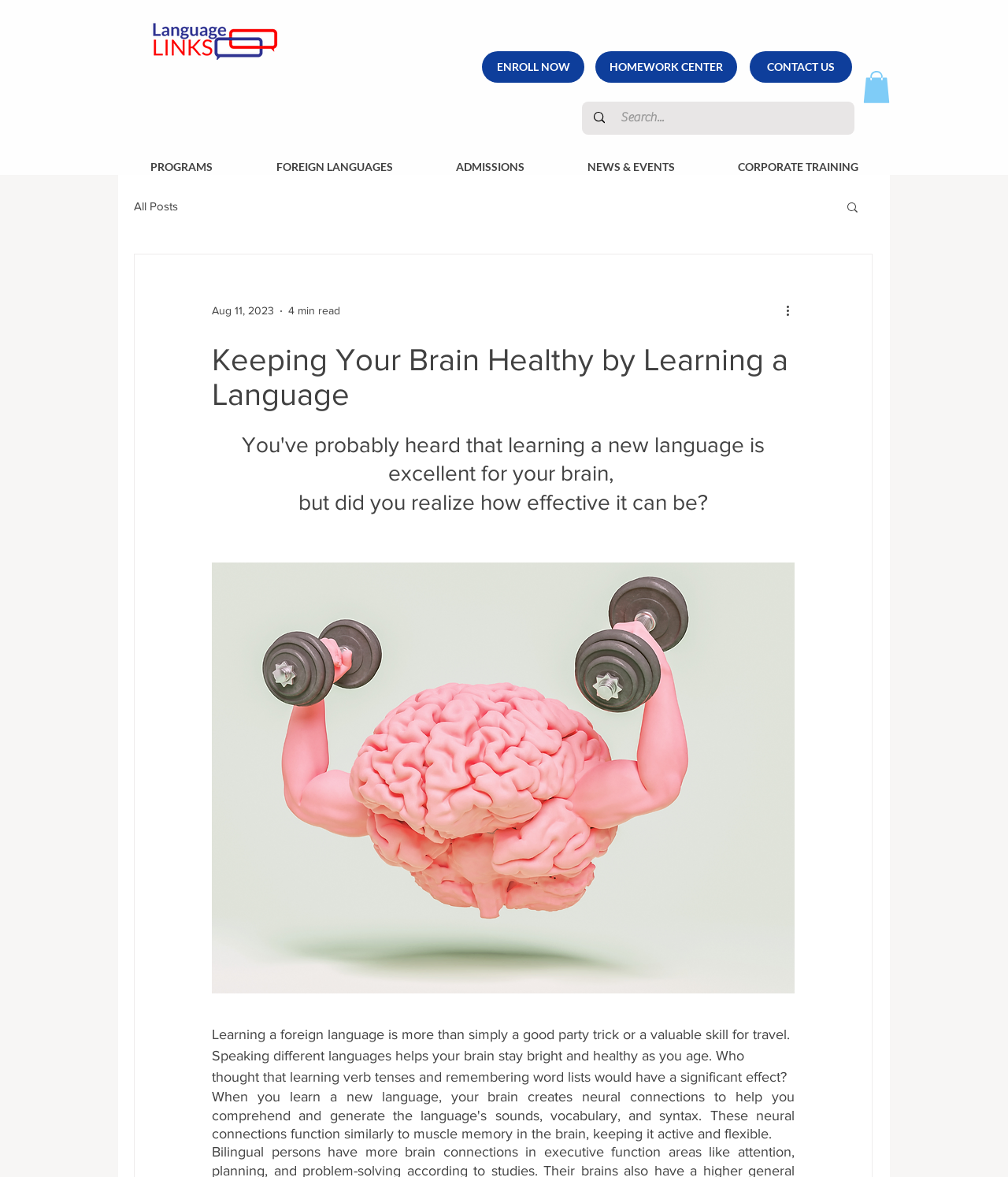Respond with a single word or phrase:
What is the logo of the website?

Language Links logo